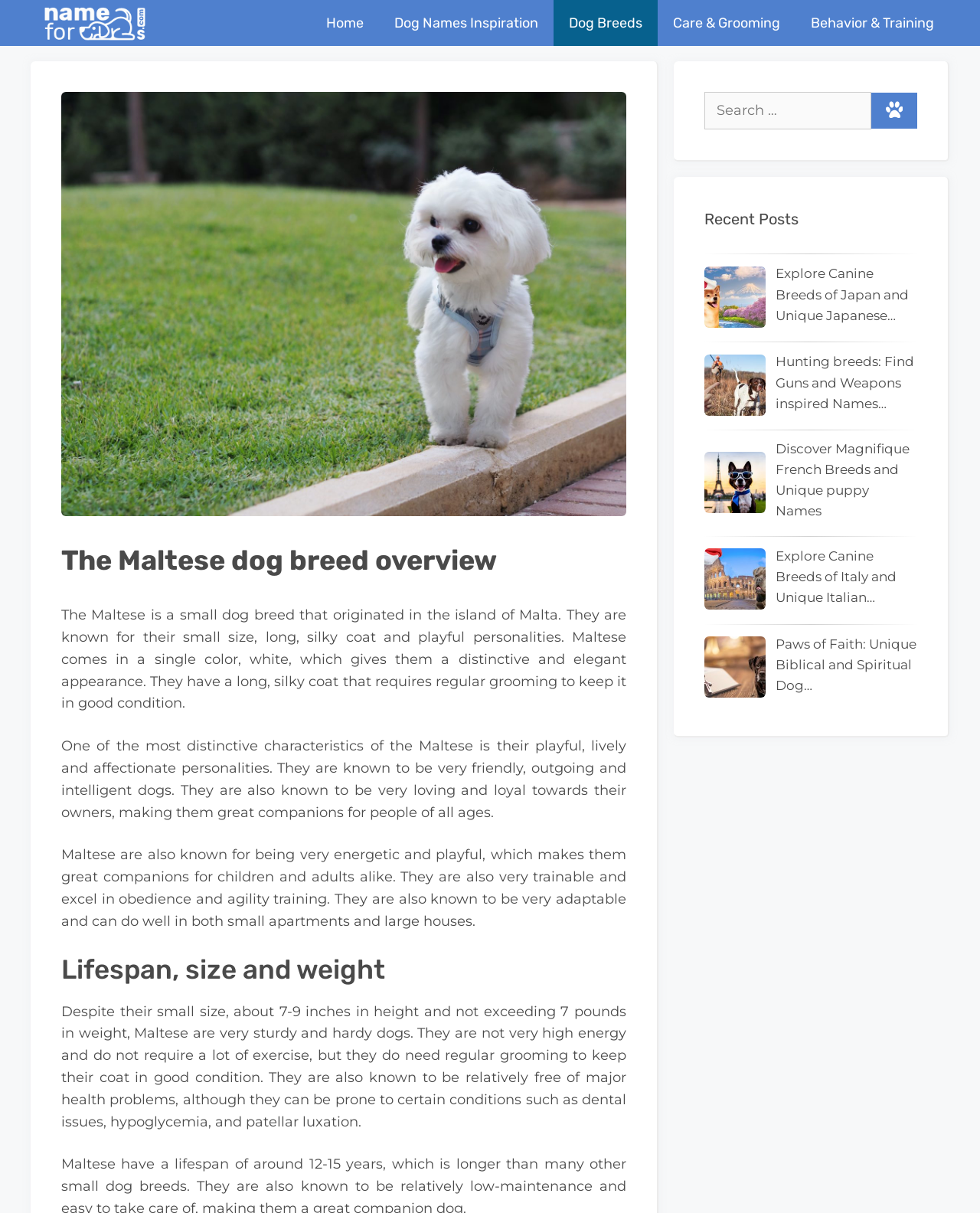Identify the bounding box coordinates of the clickable section necessary to follow the following instruction: "Search for dog names". The coordinates should be presented as four float numbers from 0 to 1, i.e., [left, top, right, bottom].

[0.719, 0.076, 0.889, 0.107]